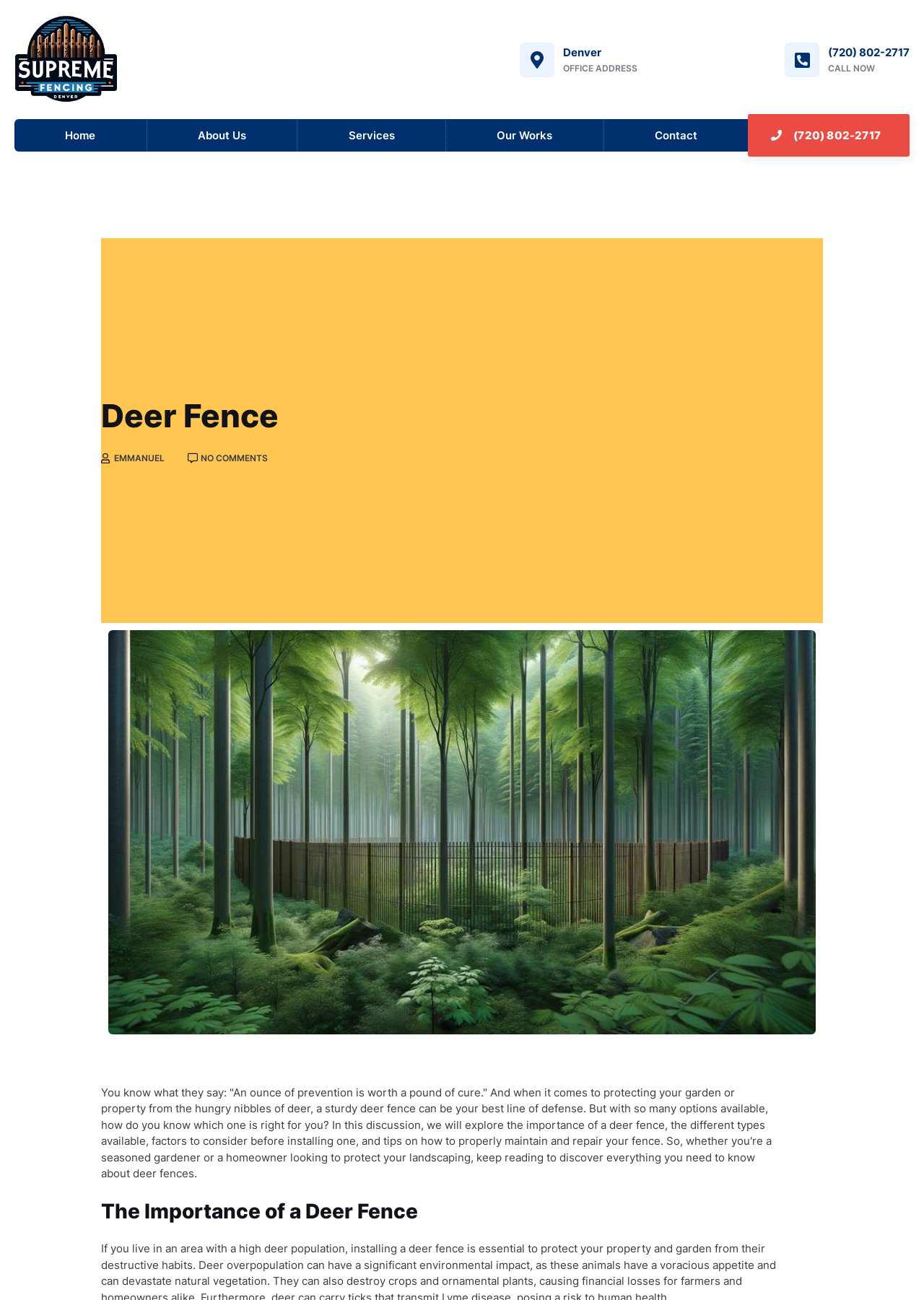Provide a single word or phrase answer to the question: 
What is the phone number?

(720) 802-2717